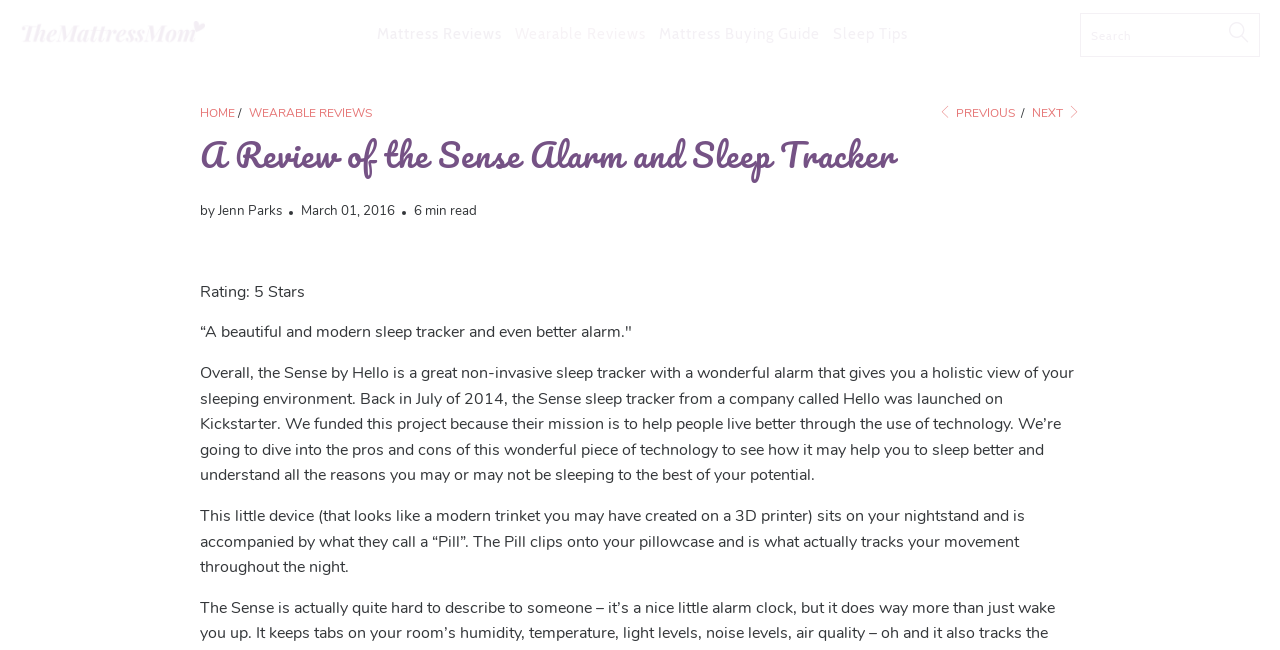Please identify the bounding box coordinates of the clickable area that will fulfill the following instruction: "search". The coordinates should be in the format of four float numbers between 0 and 1, i.e., [left, top, right, bottom].

[0.844, 0.02, 0.984, 0.088]